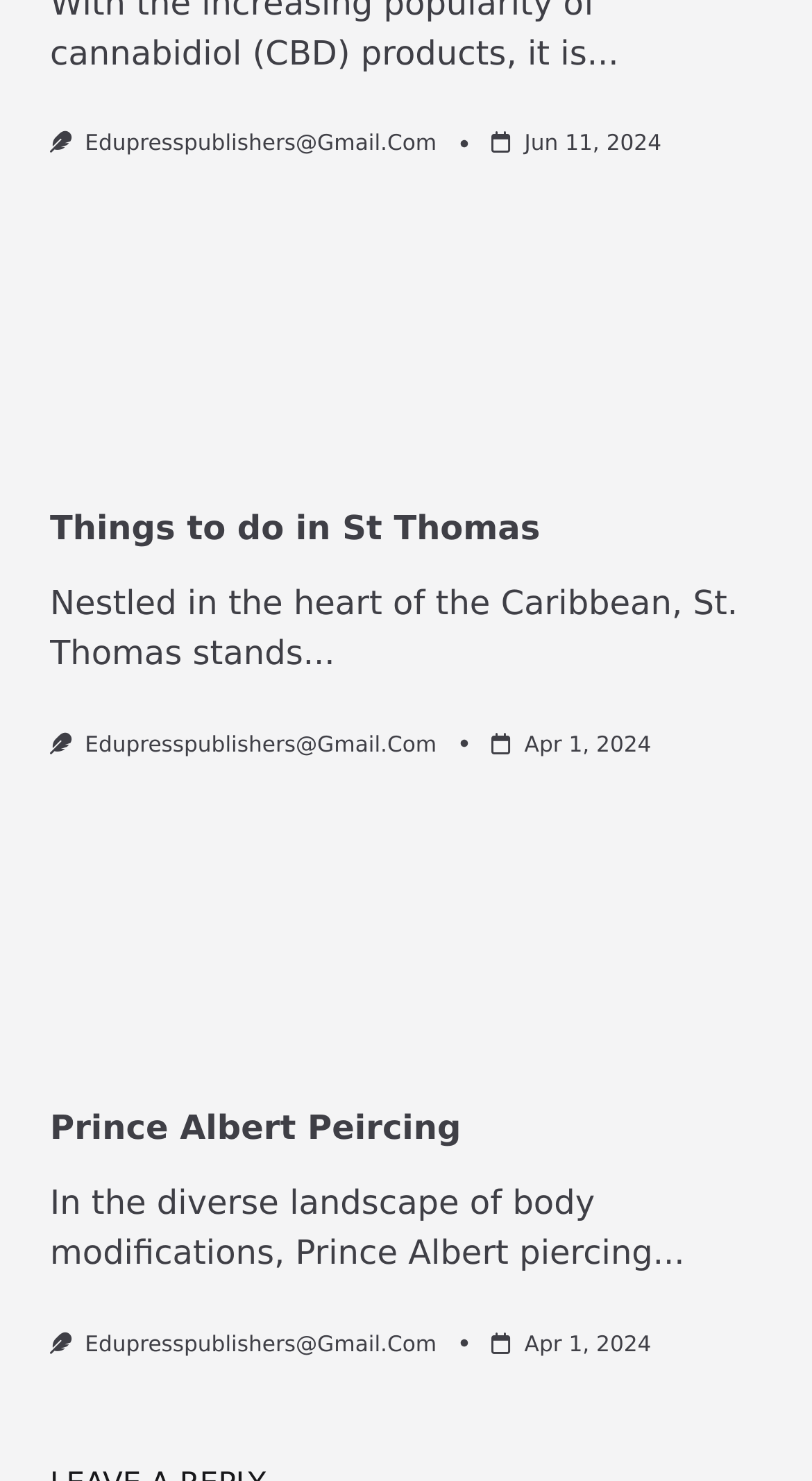Please find the bounding box for the UI component described as follows: "parent_node: Prince Albert Peircing".

[0.062, 0.549, 0.938, 0.729]